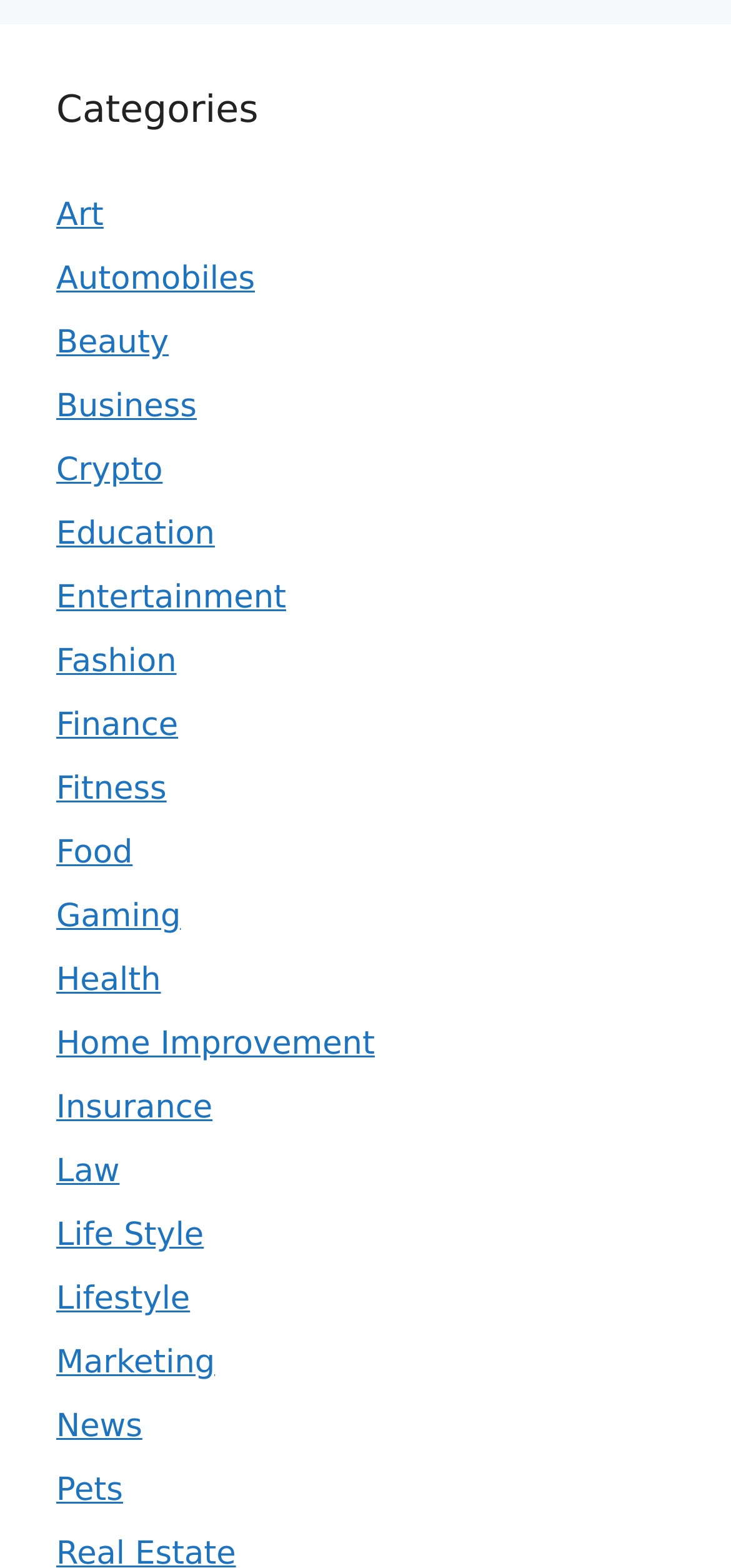Is there a category for pets?
Could you please answer the question thoroughly and with as much detail as possible?

Yes, there is a category for pets, which is listed as 'Pets' among the categories on the webpage, with bounding box coordinates [0.077, 0.939, 0.168, 0.963].